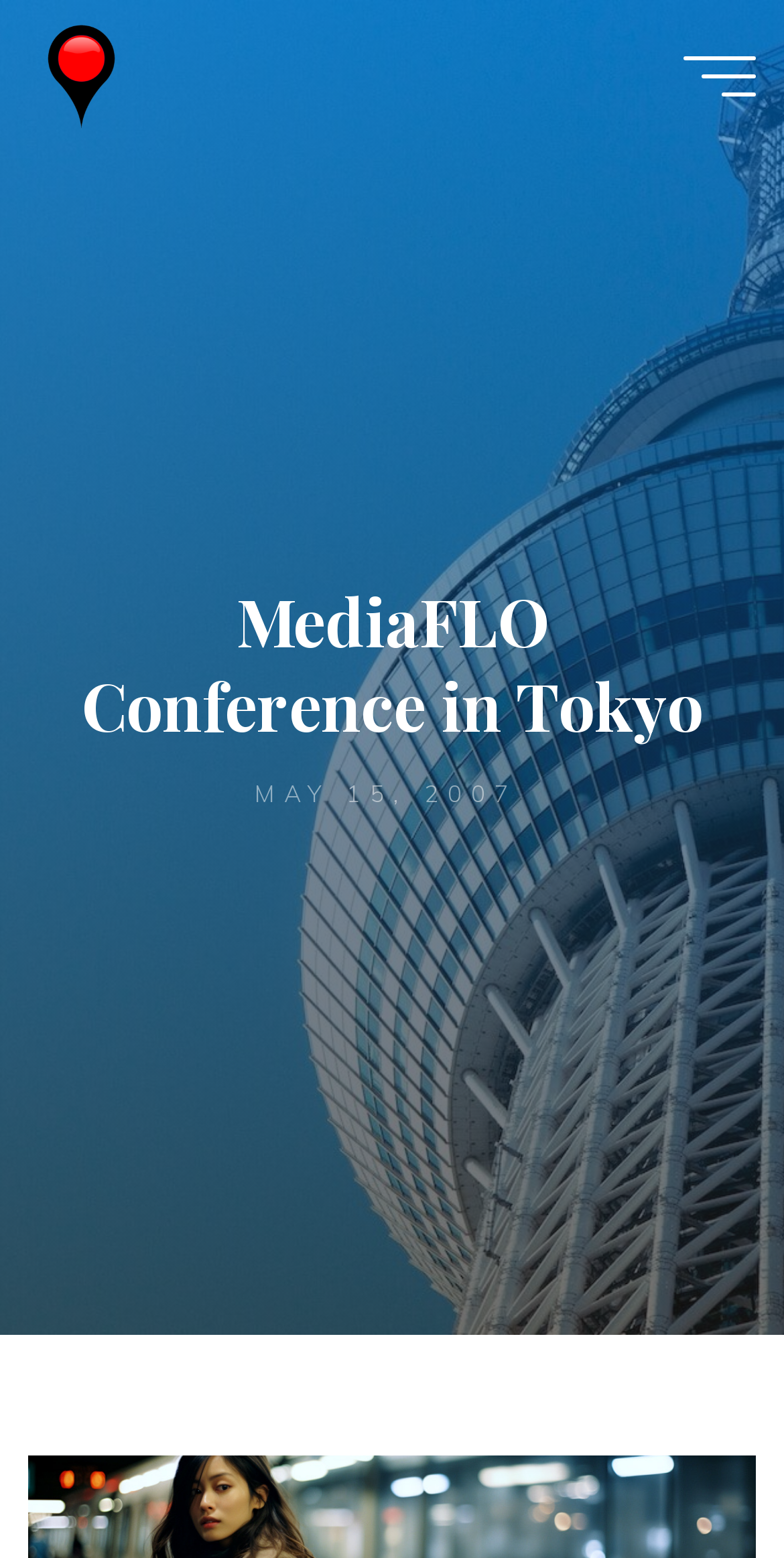Provide a one-word or one-phrase answer to the question:
What is the date of the MediaFLO Conference?

MAY 15, 2007